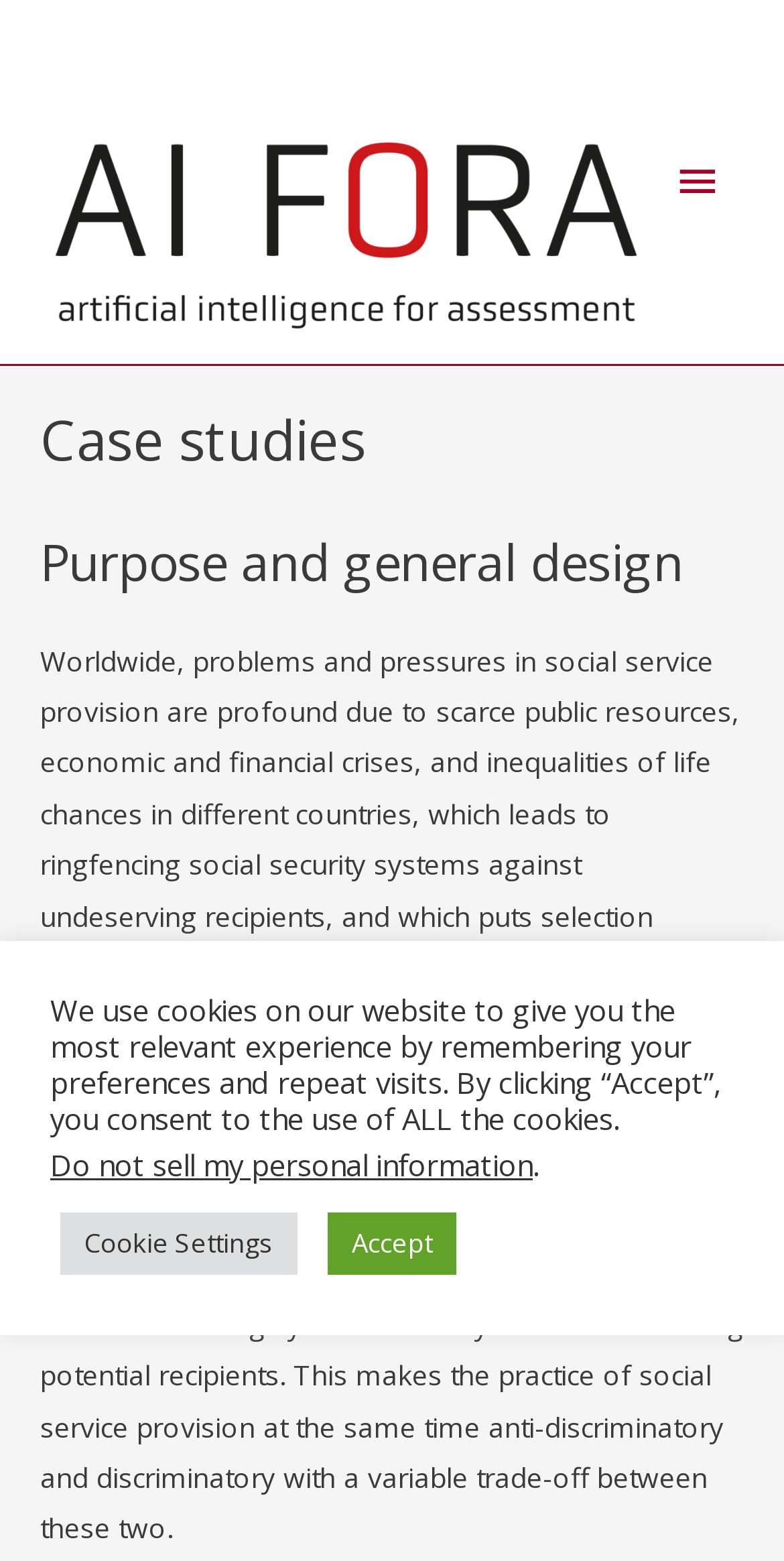Create a full and detailed caption for the entire webpage.

The webpage is titled "Case studies – AI FORA" and features a prominent link to "AI FORA" at the top left corner, accompanied by an image with the same name. To the right of the link and image is a main menu button labeled "Main Menu" with an arrow icon.

Below the top section, there is a header area with a heading that reads "Case studies". Underneath this heading is another heading titled "Purpose and general design". Following this is a lengthy paragraph of text that discusses the challenges and complexities of social service provision, including issues of discrimination and equal opportunities.

At the bottom of the page, there is a notice about the use of cookies on the website, which informs users that by clicking "Accept", they consent to the use of all cookies. To the right of this notice is a button labeled "Cookie Settings" and another button labeled "Accept". Additionally, there is a link to "Do not sell my personal information" located above the "Cookie Settings" button.